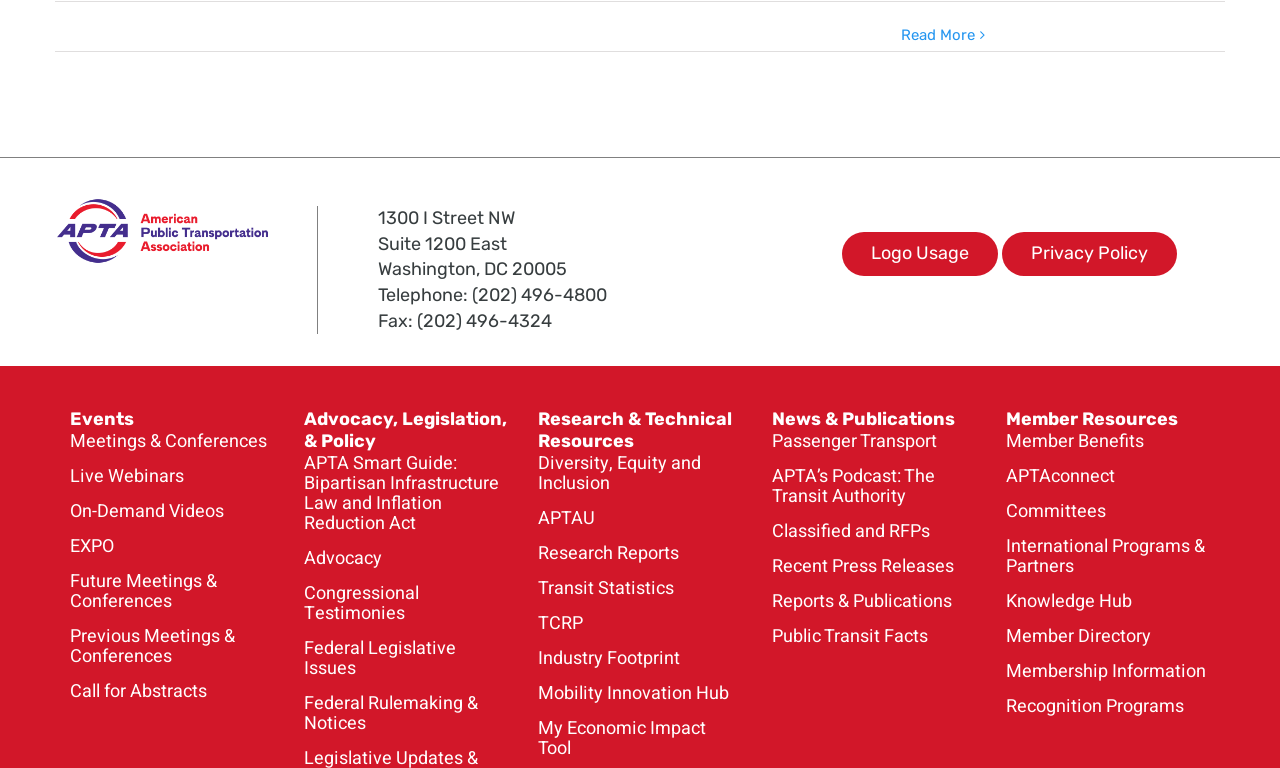Provide a short answer to the following question with just one word or phrase: What is the name of the logo?

APTA Logo